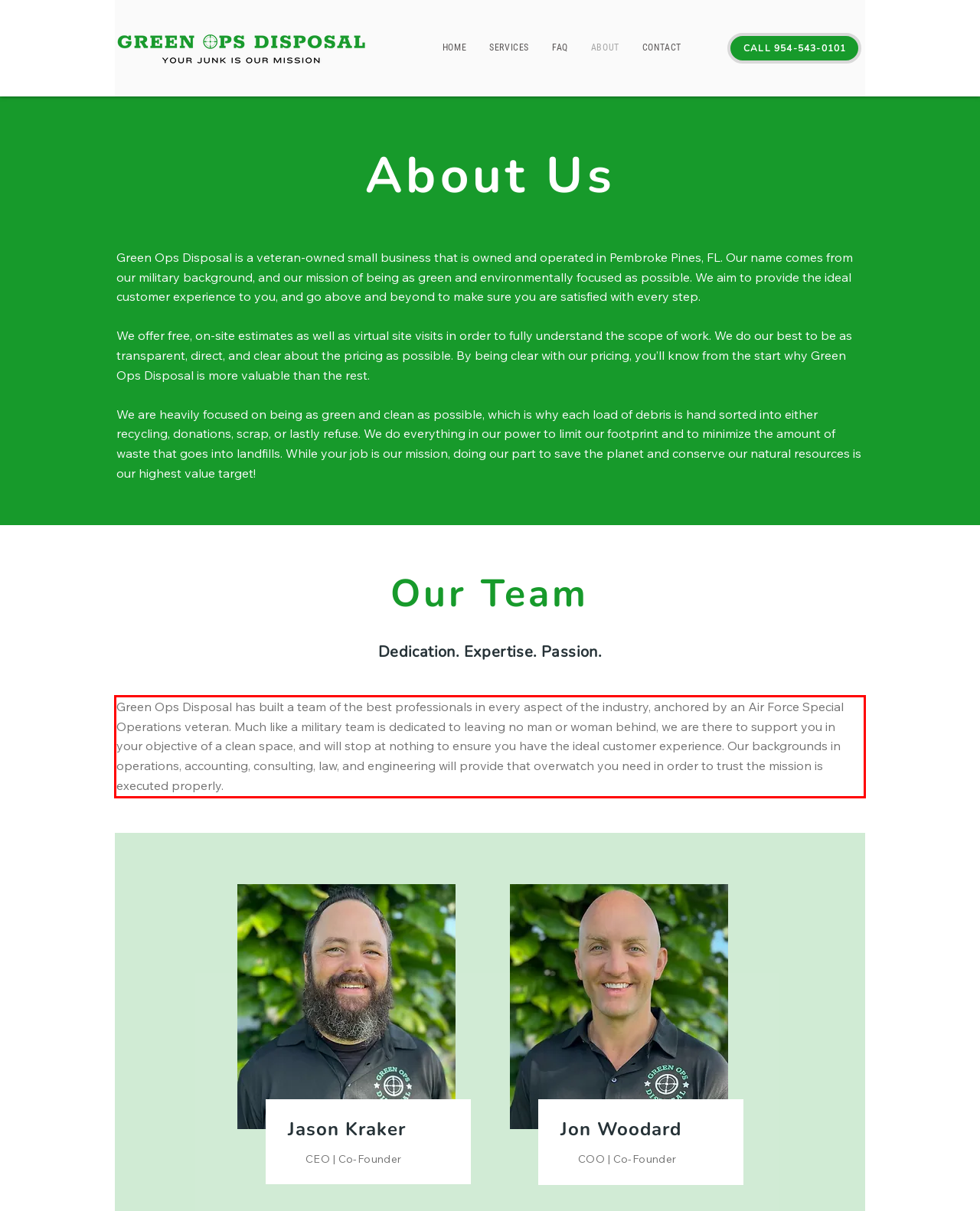Please perform OCR on the text content within the red bounding box that is highlighted in the provided webpage screenshot.

Green Ops Disposal has built a team of the best professionals in every aspect of the industry, anchored by an Air Force Special Operations veteran. Much like a military team is dedicated to leaving no man or woman behind, we are there to support you in your objective of a clean space, and will stop at nothing to ensure you have the ideal customer experience. Our backgrounds in operations, accounting, consulting, law, and engineering will provide that overwatch you need in order to trust the mission is executed properly.